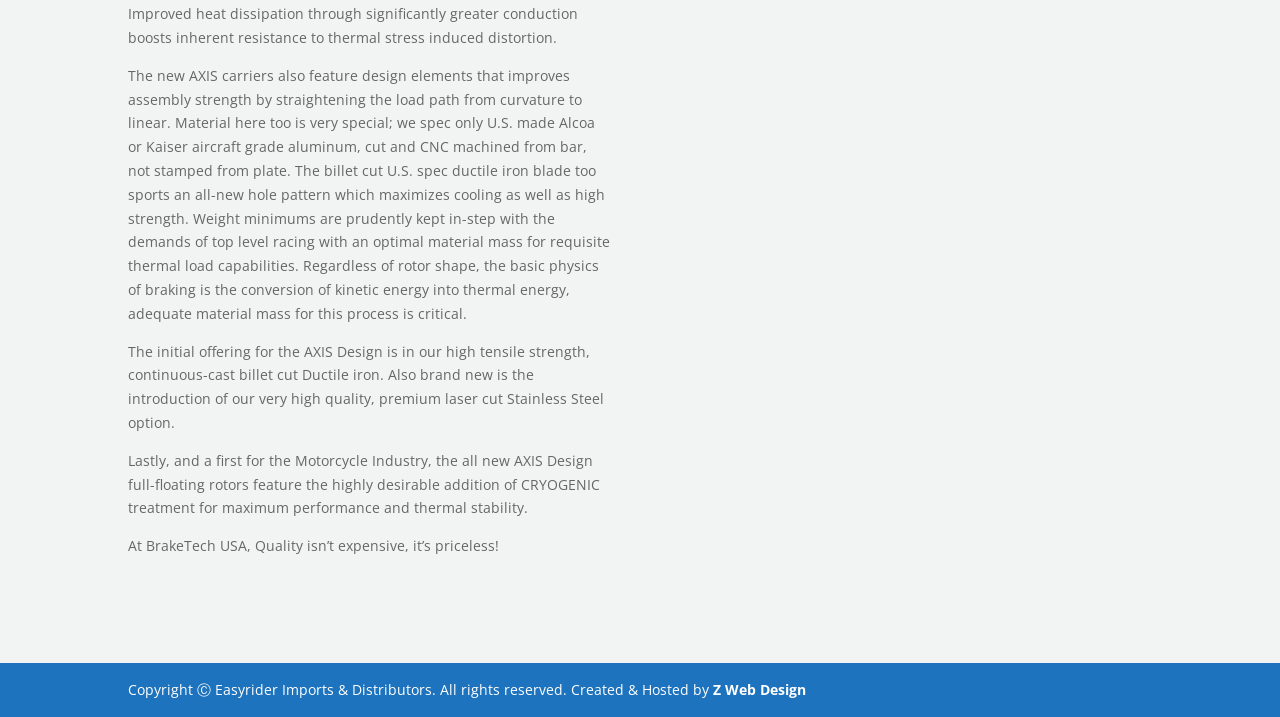What material is used for the AXIS carriers?
Refer to the image and provide a one-word or short phrase answer.

Alcoa or Kaiser aircraft grade aluminum